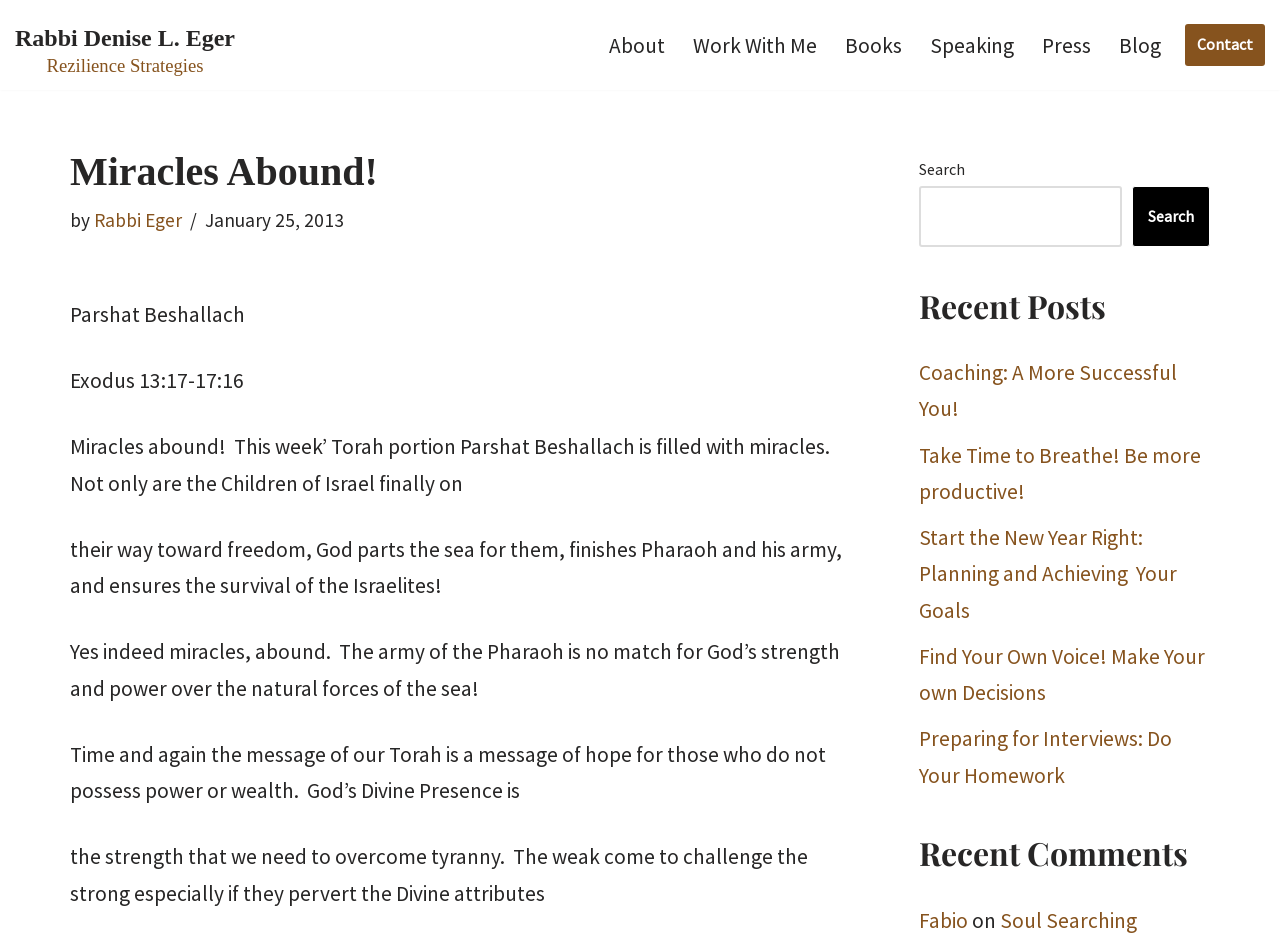Given the element description "FATIMA ALHAMED", identify the bounding box of the corresponding UI element.

None